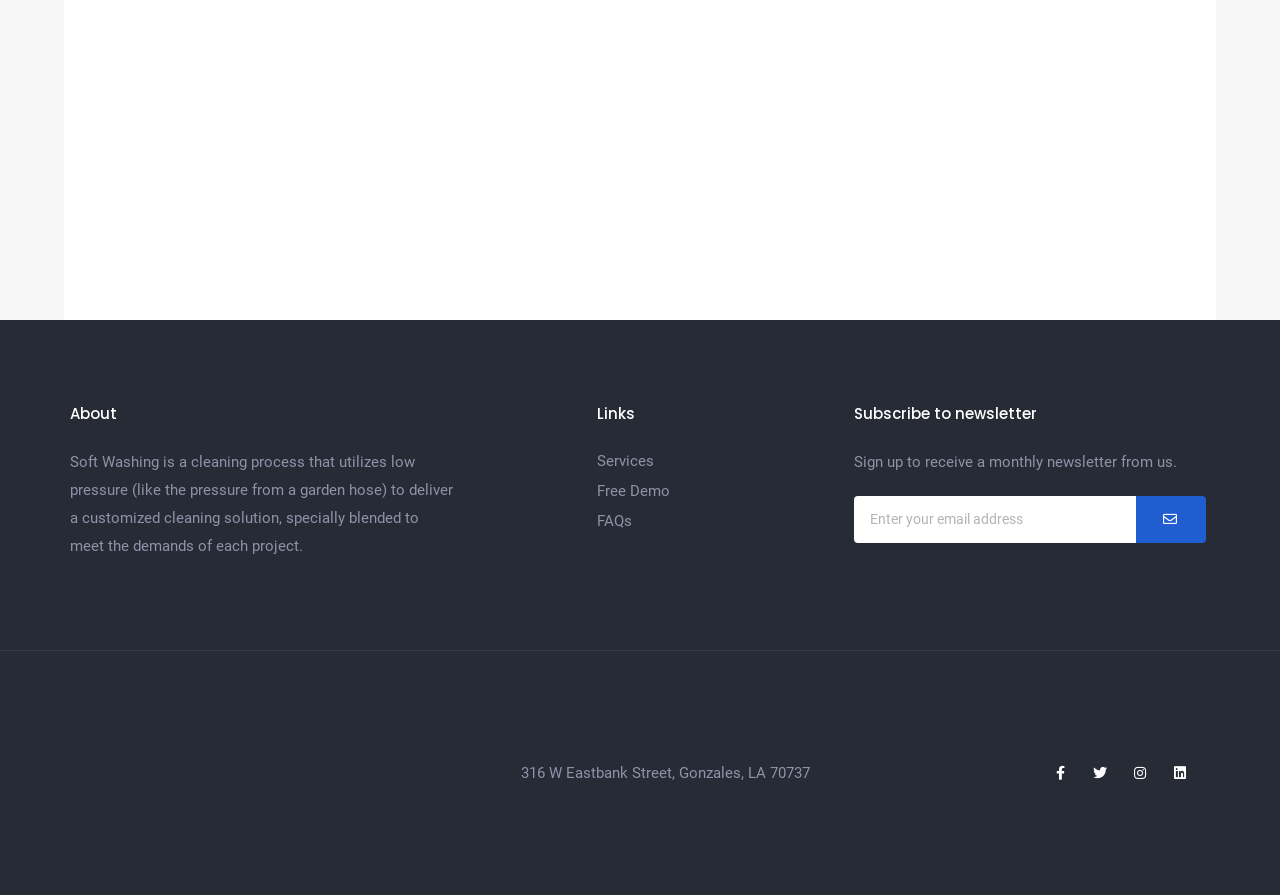Please find the bounding box for the UI element described by: "Free Demo".

[0.466, 0.534, 0.644, 0.564]